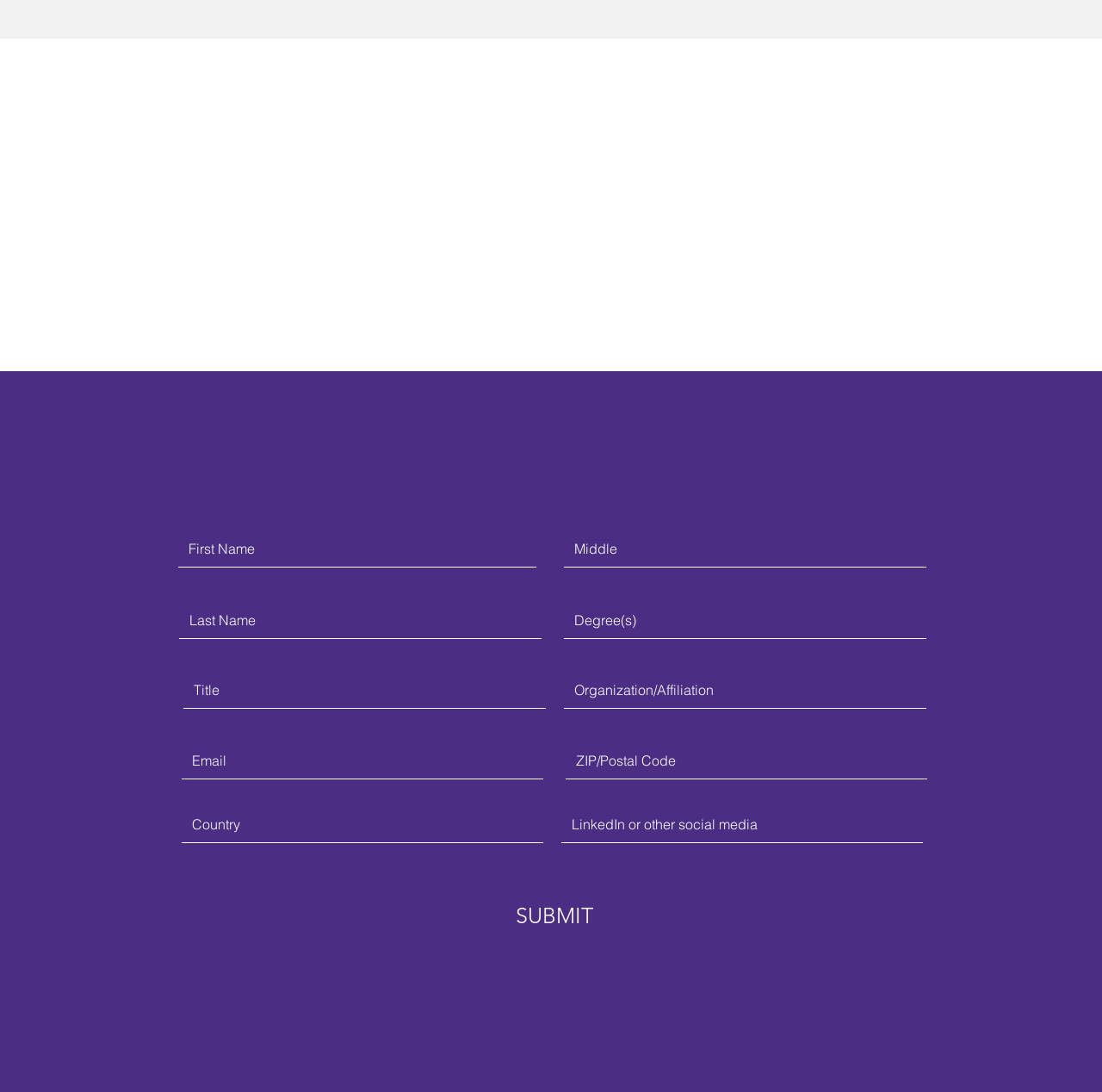Respond to the question with just a single word or phrase: 
What is the function of the 'SUBMIT' button?

Submit the form